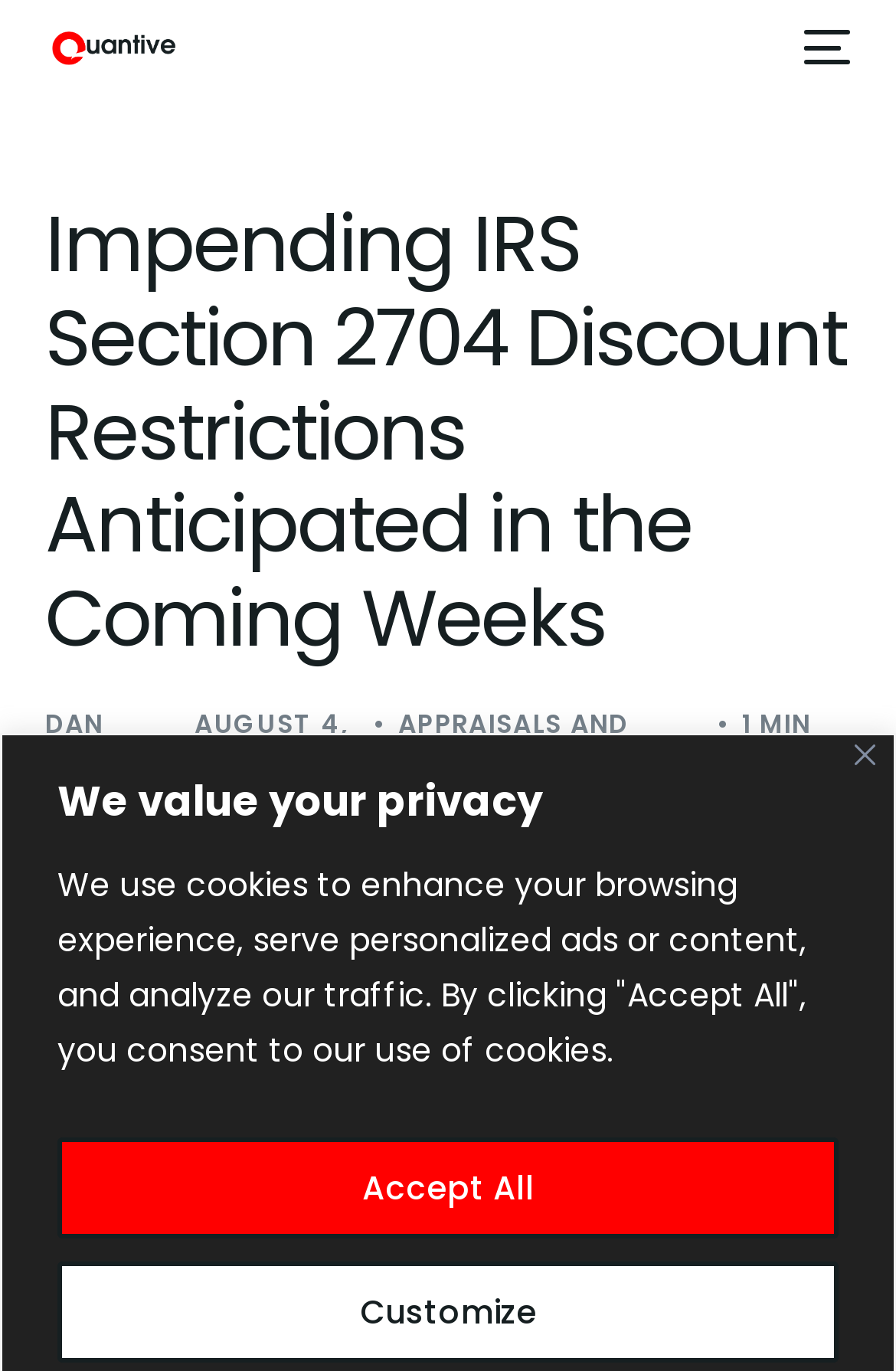What is the name of the company?
Kindly give a detailed and elaborate answer to the question.

I found the company name 'Quantive' by looking at the top-left corner of the webpage, where the logo is typically placed. The image with the text 'Quantive' is likely the company logo.